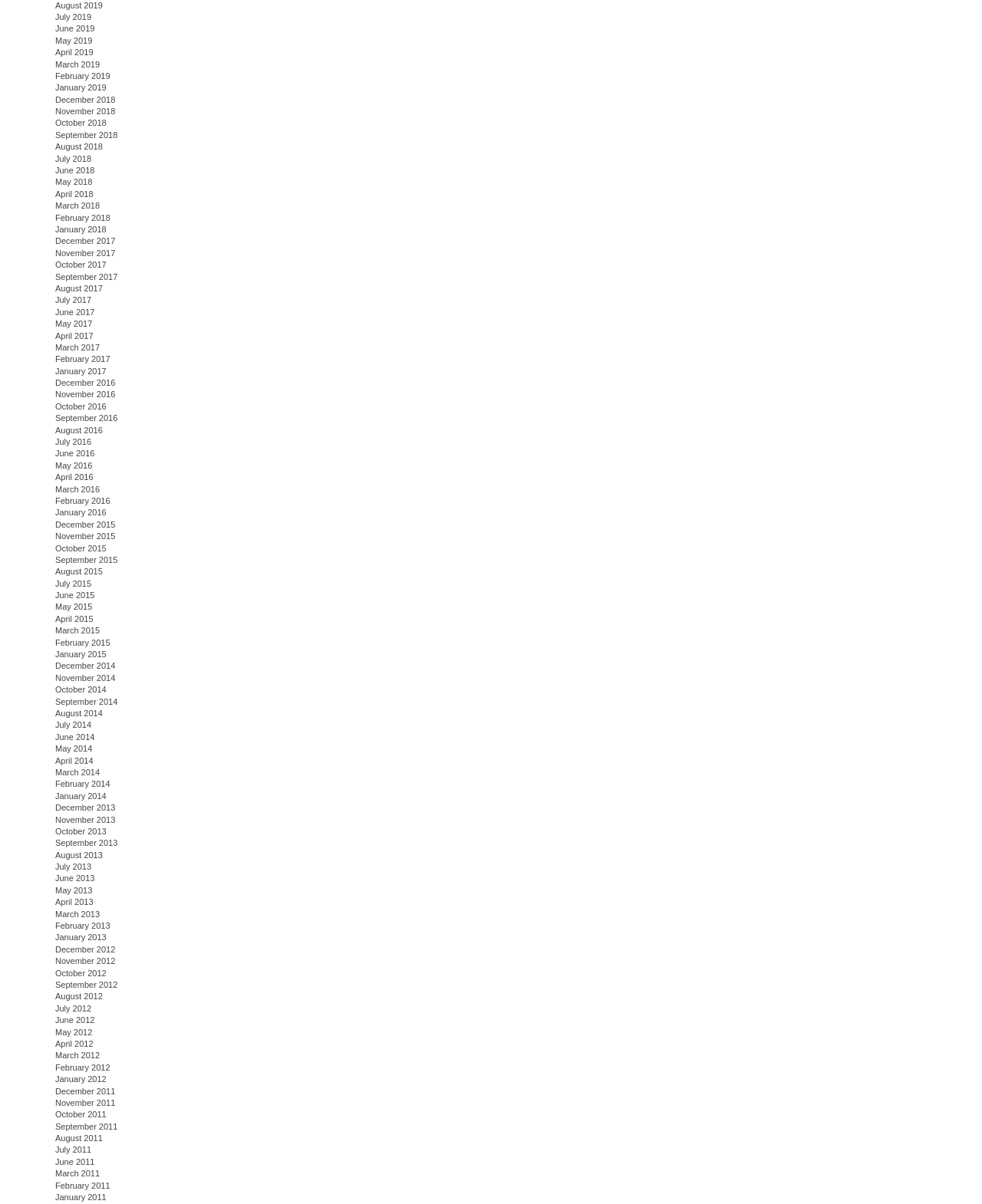What is the earliest month listed? Based on the image, give a response in one word or a short phrase.

December 2013